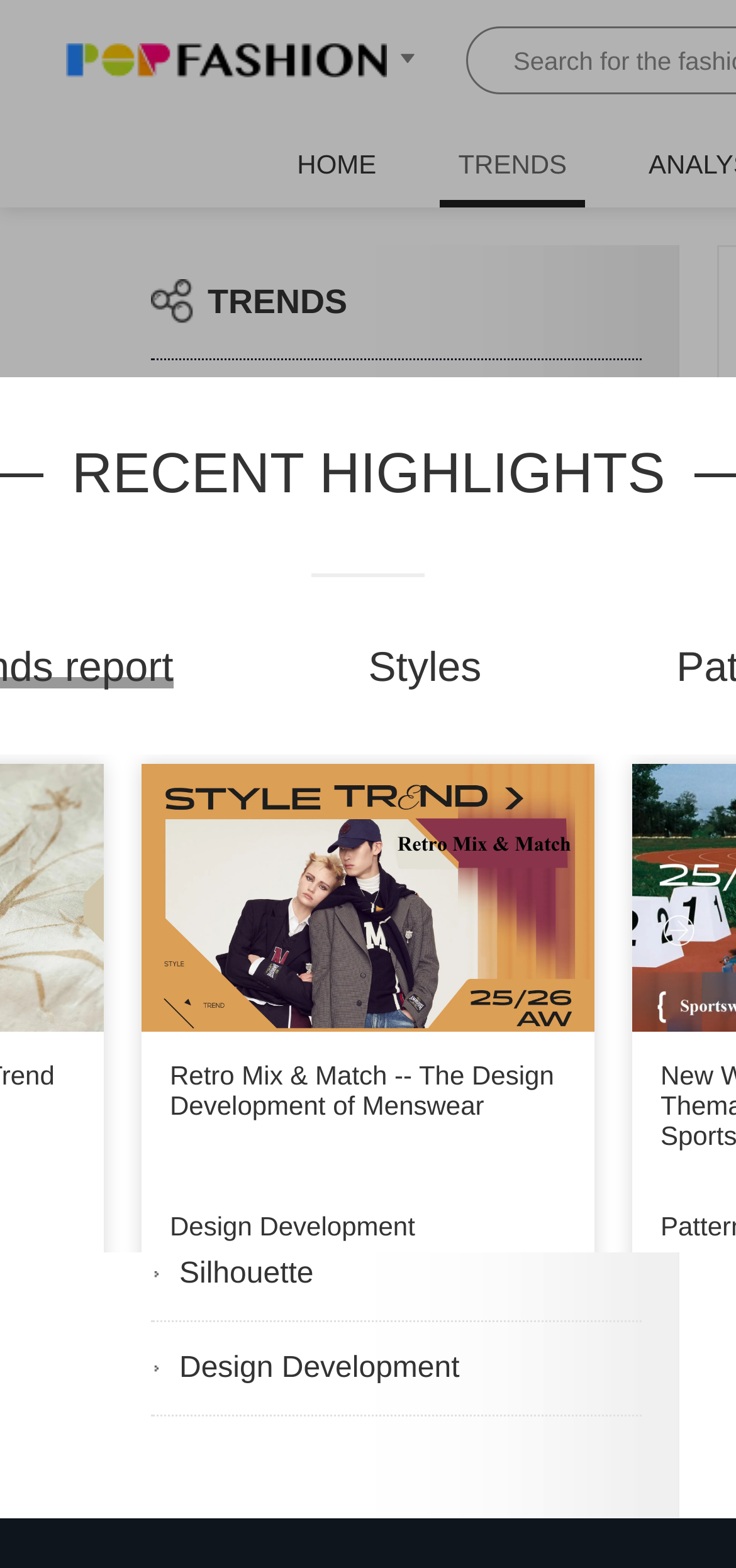Specify the bounding box coordinates for the region that must be clicked to perform the given instruction: "Get involved in the community".

None